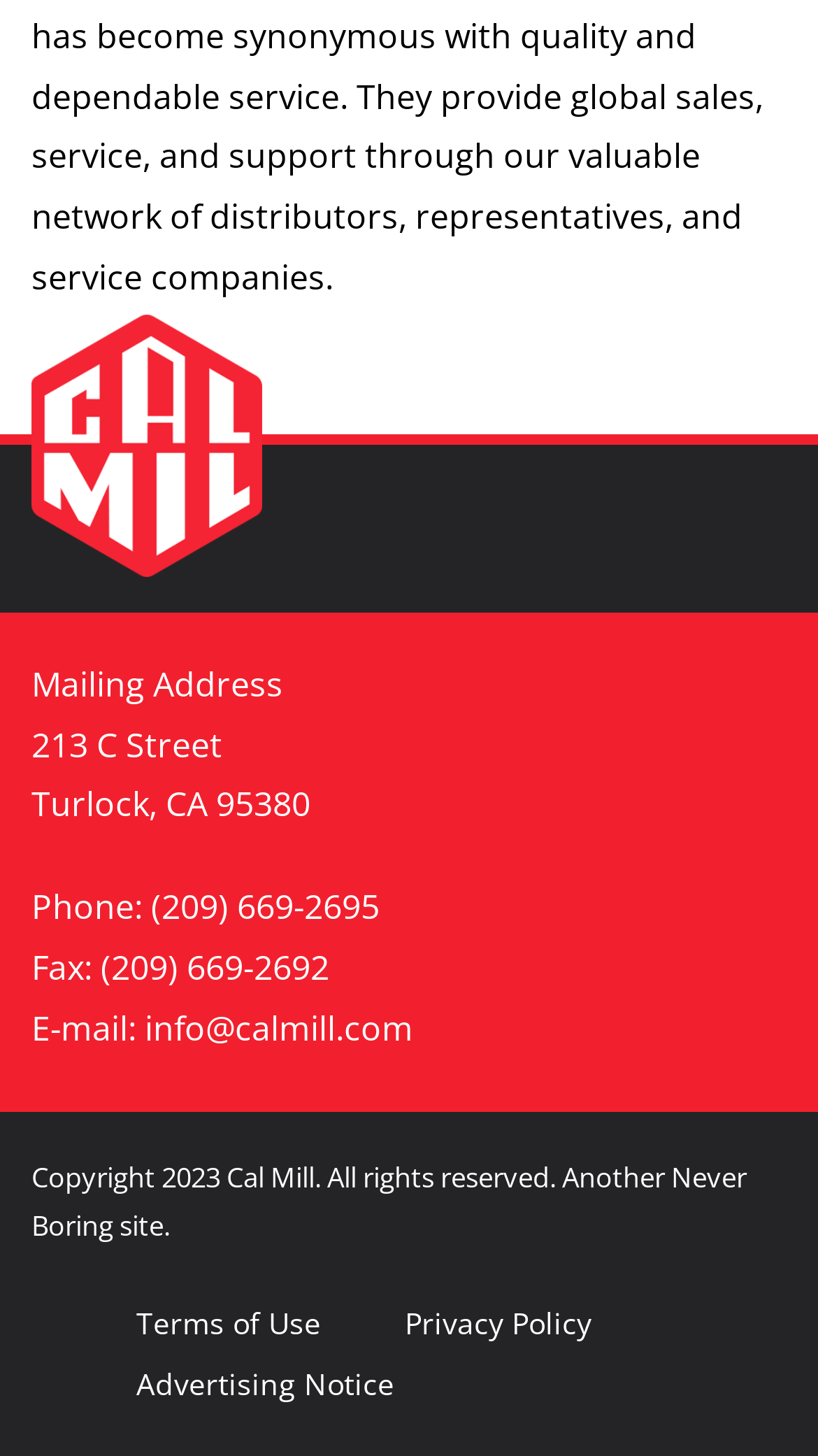How many links are present at the bottom of the webpage?
Deliver a detailed and extensive answer to the question.

Upon analyzing the webpage, I found three static text elements at the bottom of the page that appear to be links: 'Terms of Use', 'Privacy Policy', and 'Advertising Notice'. Therefore, I conclude that there are three links present at the bottom of the webpage.